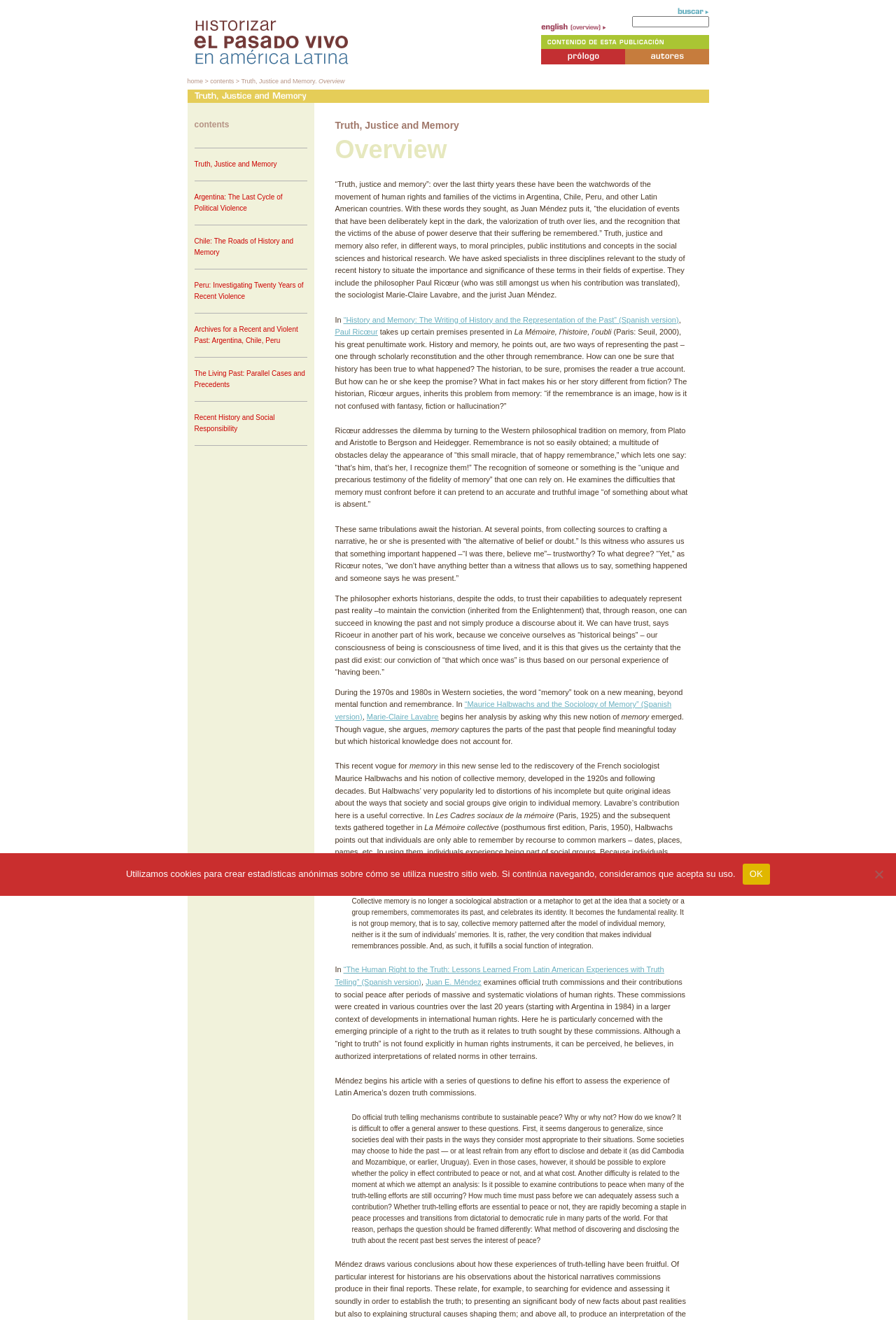Find the bounding box coordinates of the clickable area that will achieve the following instruction: "Click the Home button".

[0.209, 0.004, 0.393, 0.049]